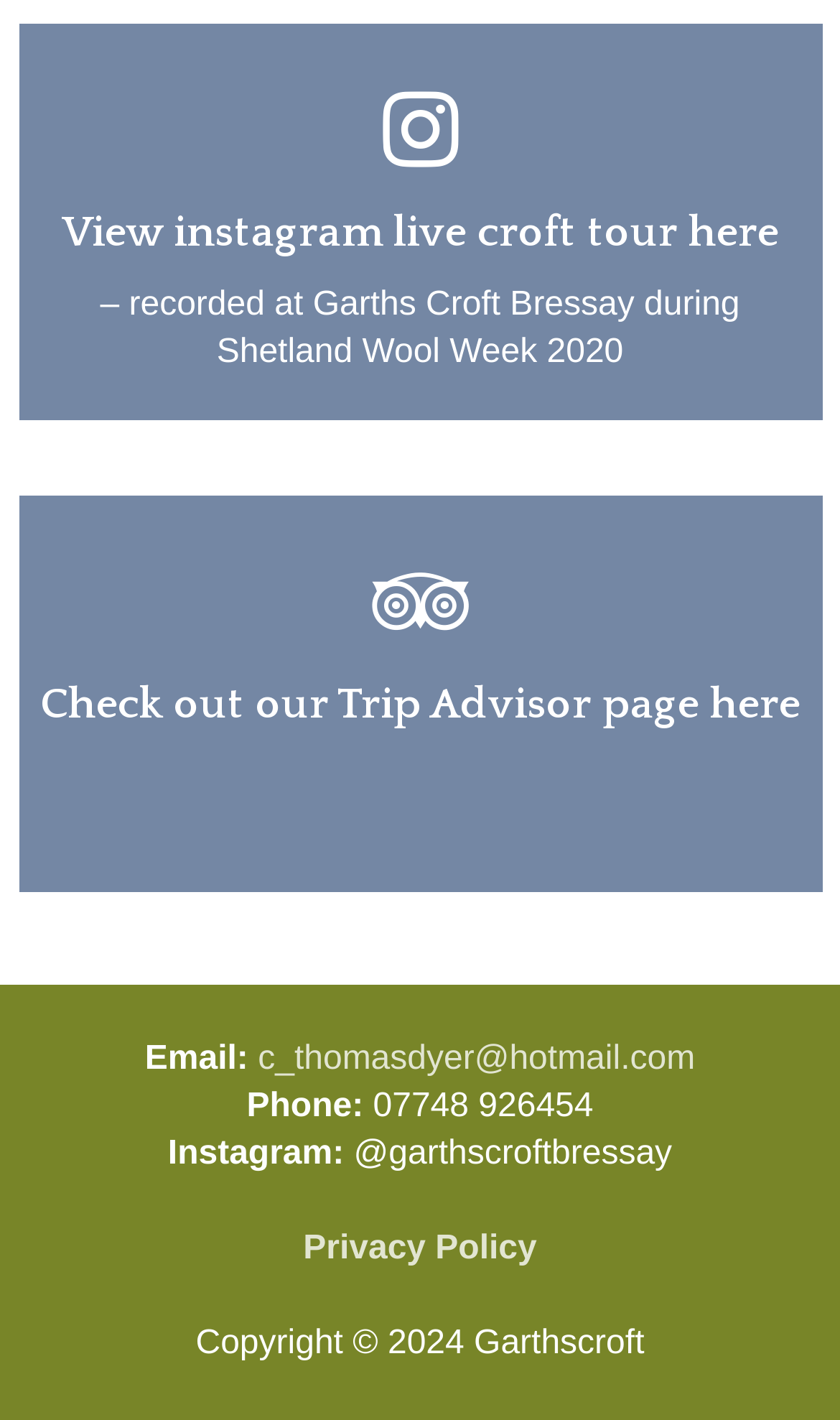What is the Instagram handle?
Answer the question with just one word or phrase using the image.

@garthscroftbressay